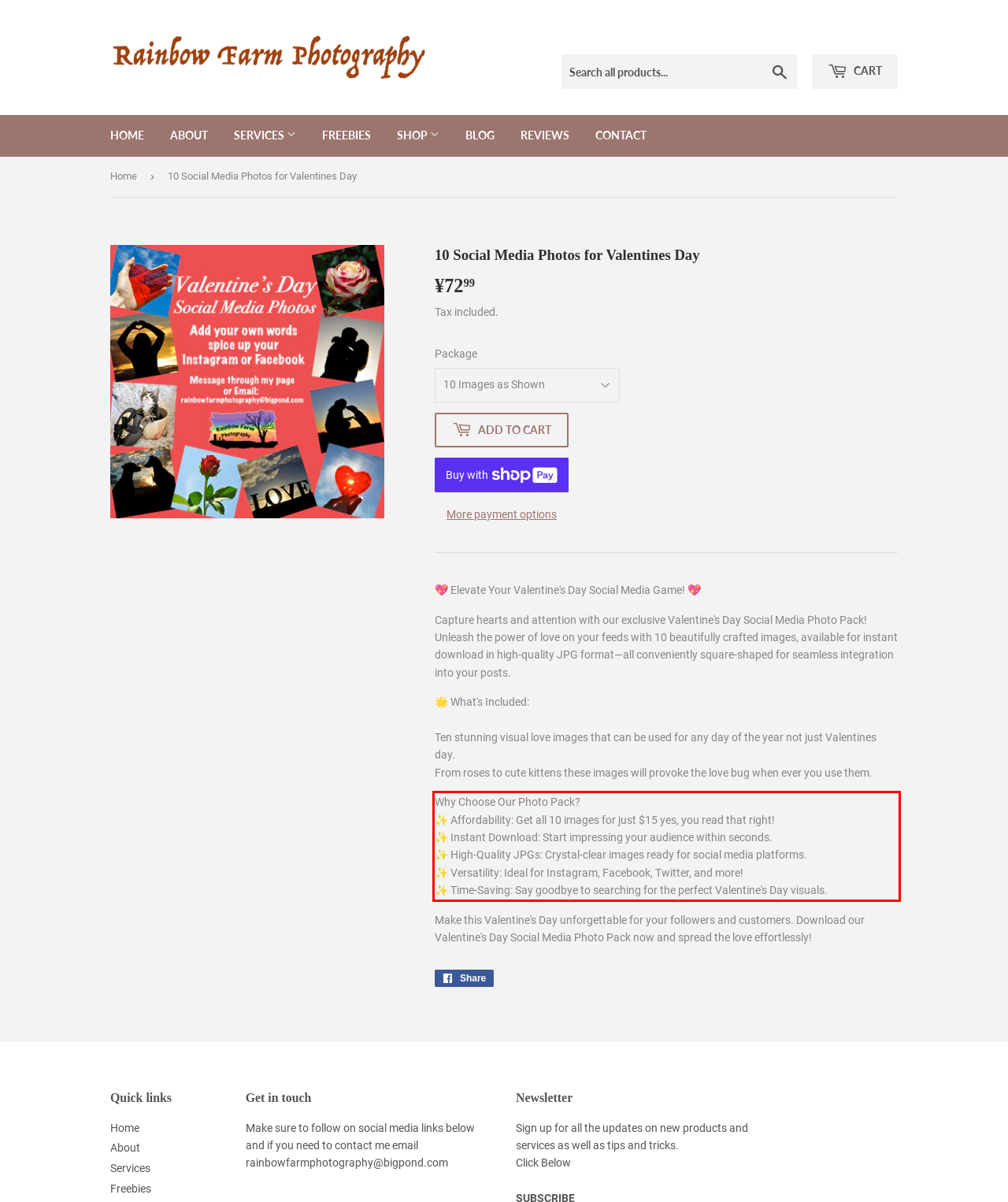Examine the webpage screenshot, find the red bounding box, and extract the text content within this marked area.

Why Choose Our Photo Pack? ✨ Affordability: Get all 10 images for just $15 yes, you read that right! ✨ Instant Download: Start impressing your audience within seconds. ✨ High-Quality JPGs: Crystal-clear images ready for social media platforms. ✨ Versatility: Ideal for Instagram, Facebook, Twitter, and more! ✨ Time-Saving: Say goodbye to searching for the perfect Valentine's Day visuals.